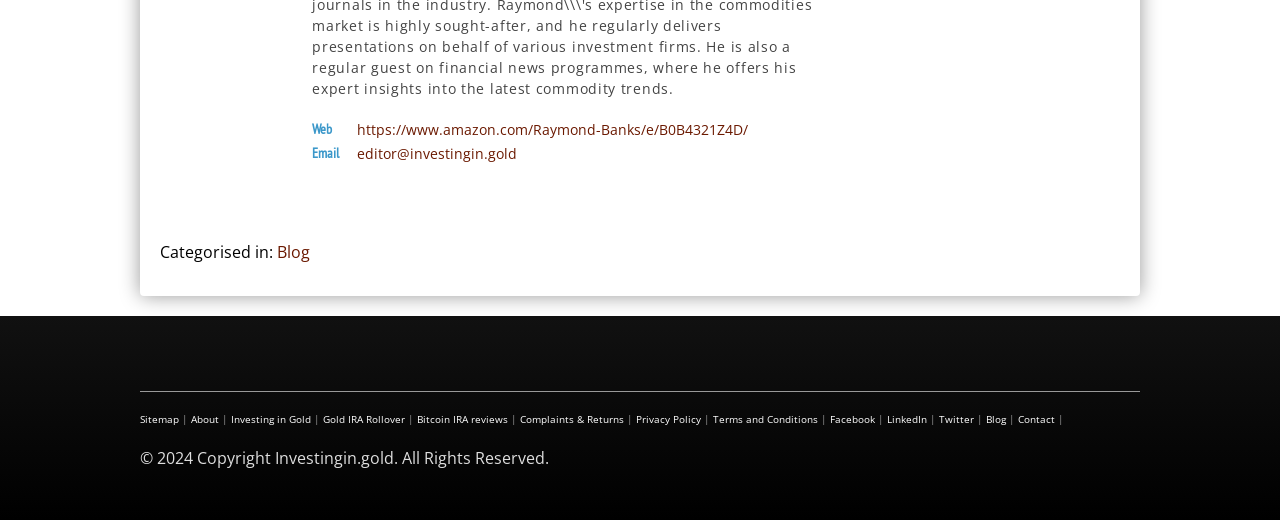Locate the bounding box coordinates of the area to click to fulfill this instruction: "Visit the author's Amazon page". The bounding box should be presented as four float numbers between 0 and 1, in the order [left, top, right, bottom].

[0.279, 0.237, 0.585, 0.263]